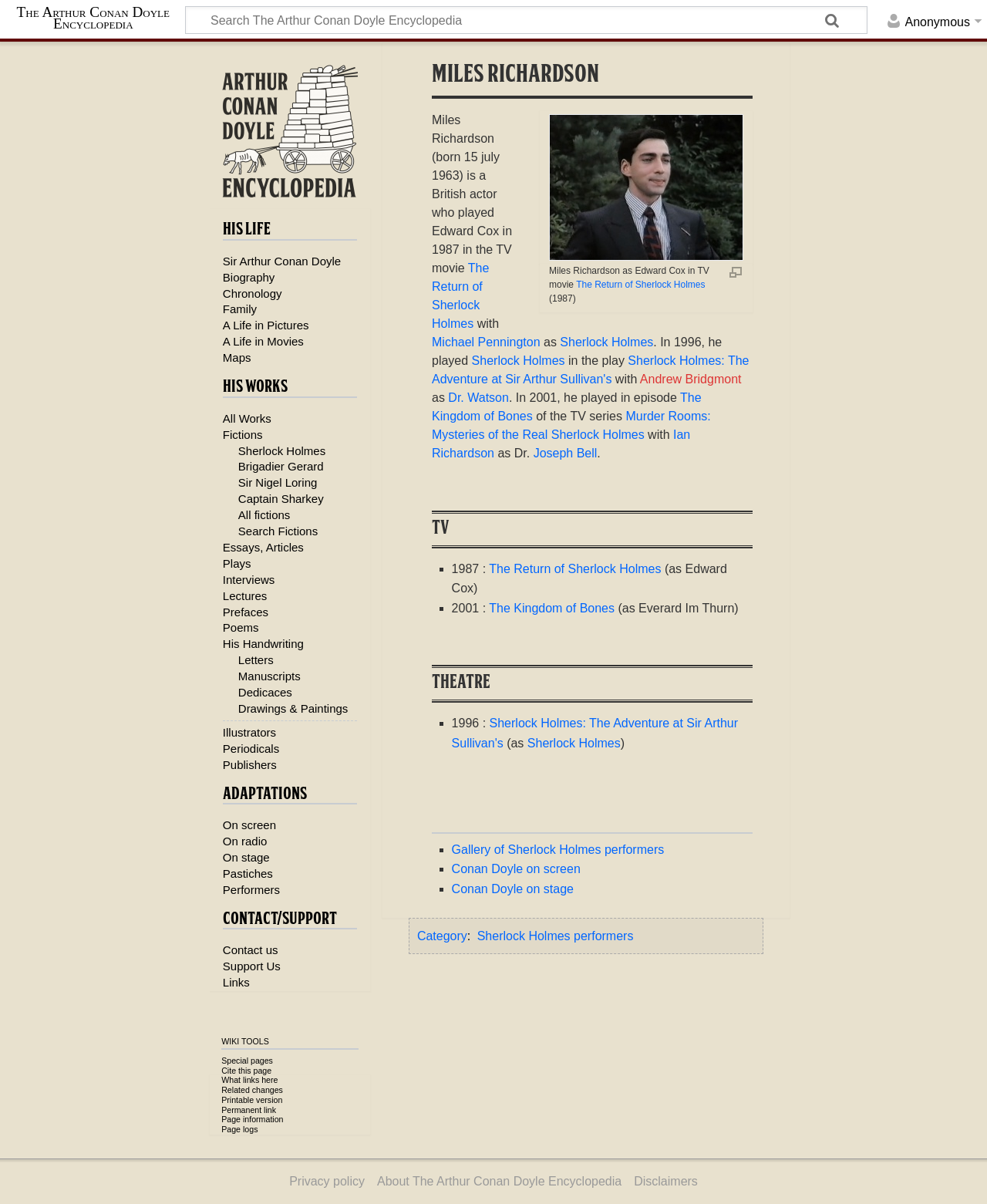What is the name of the TV movie in which Miles Richardson played Edward Cox?
Kindly offer a comprehensive and detailed response to the question.

The webpage mentions that Miles Richardson played Edward Cox in the TV movie 'The Return of Sherlock Holmes' in 1987. This information is present in the paragraph about Miles Richardson's career.